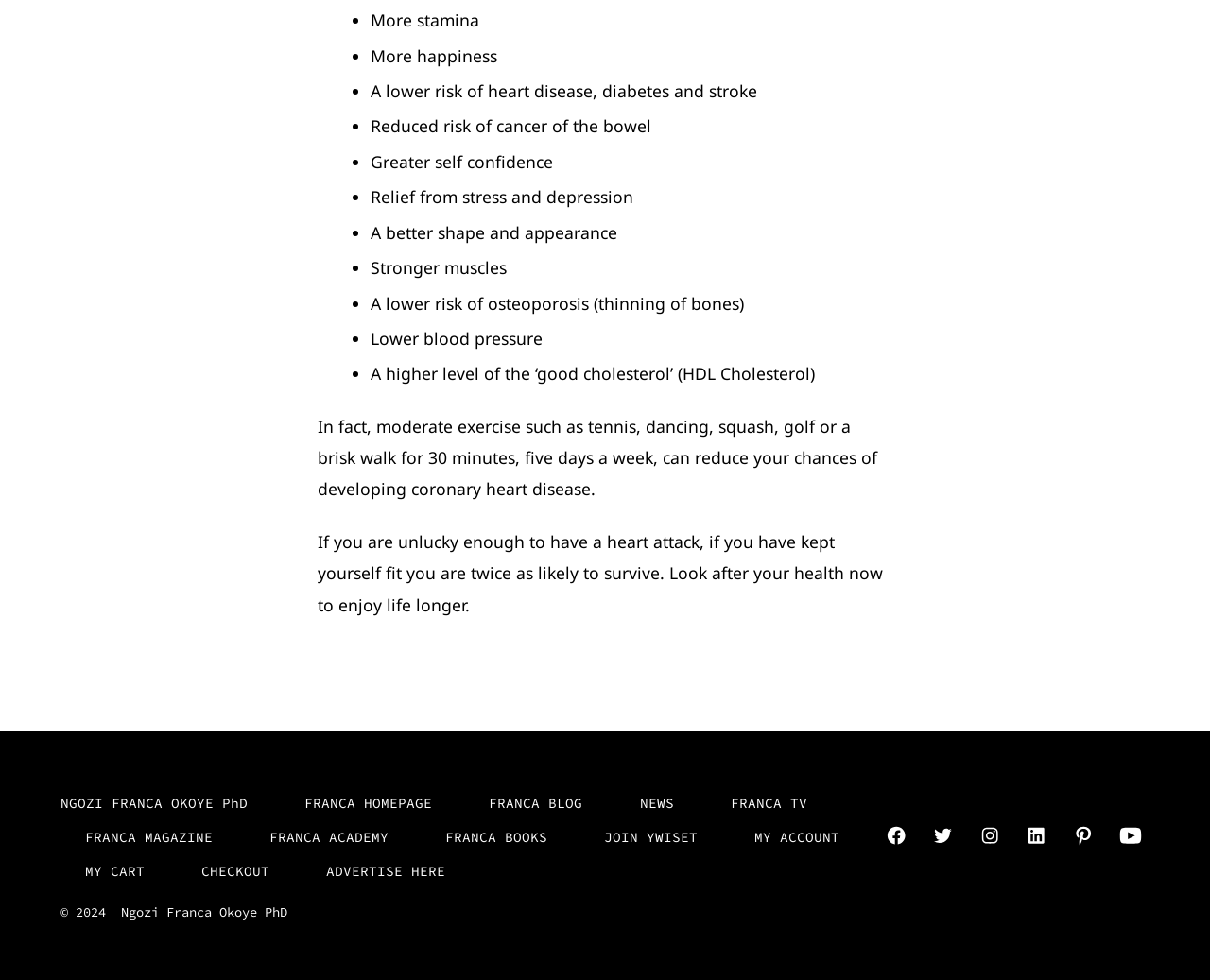Who is the author of the webpage?
Respond with a short answer, either a single word or a phrase, based on the image.

Ngozi Franca Okoye PhD